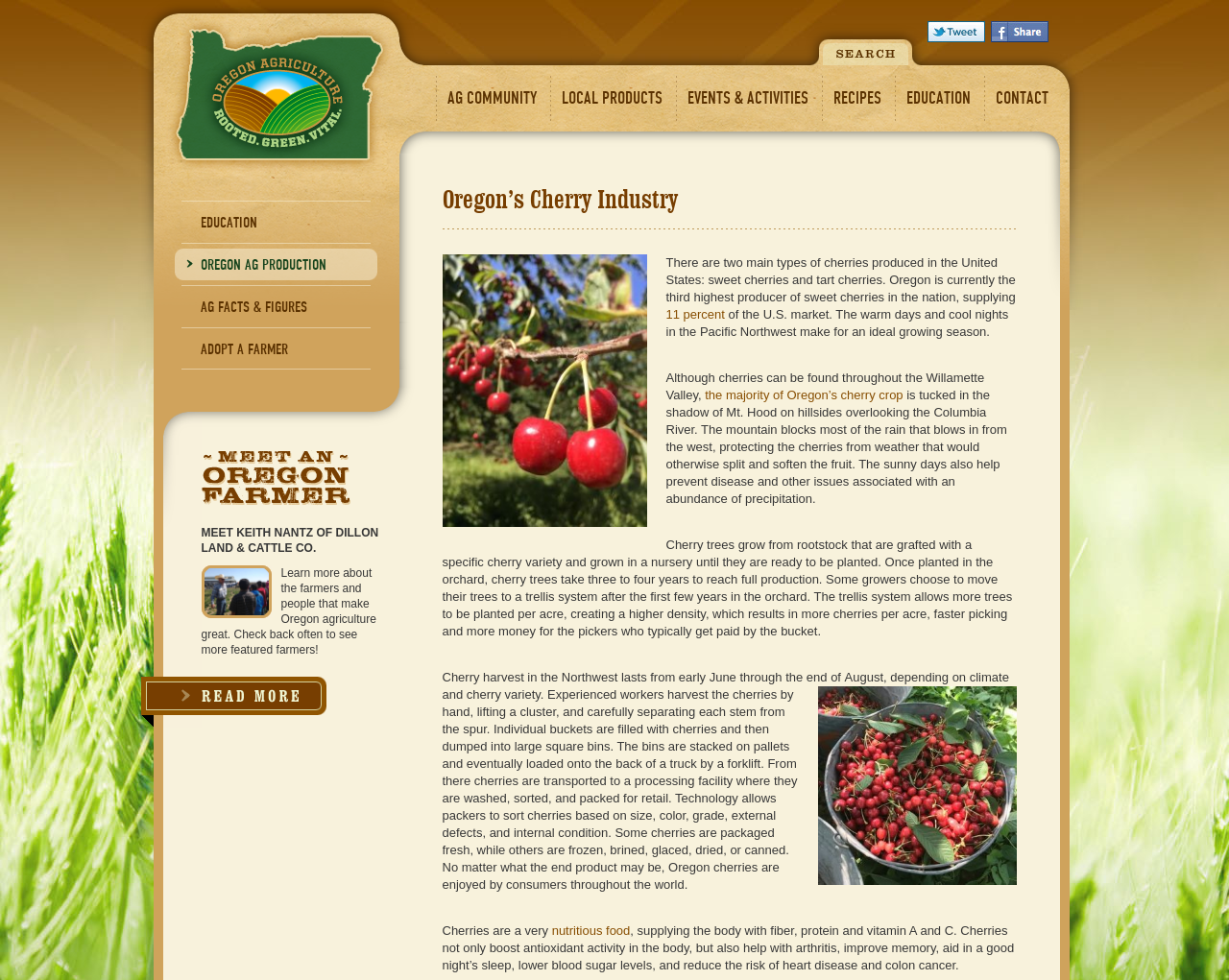Using the description "Ag Facts & Figures", predict the bounding box of the relevant HTML element.

[0.142, 0.297, 0.307, 0.329]